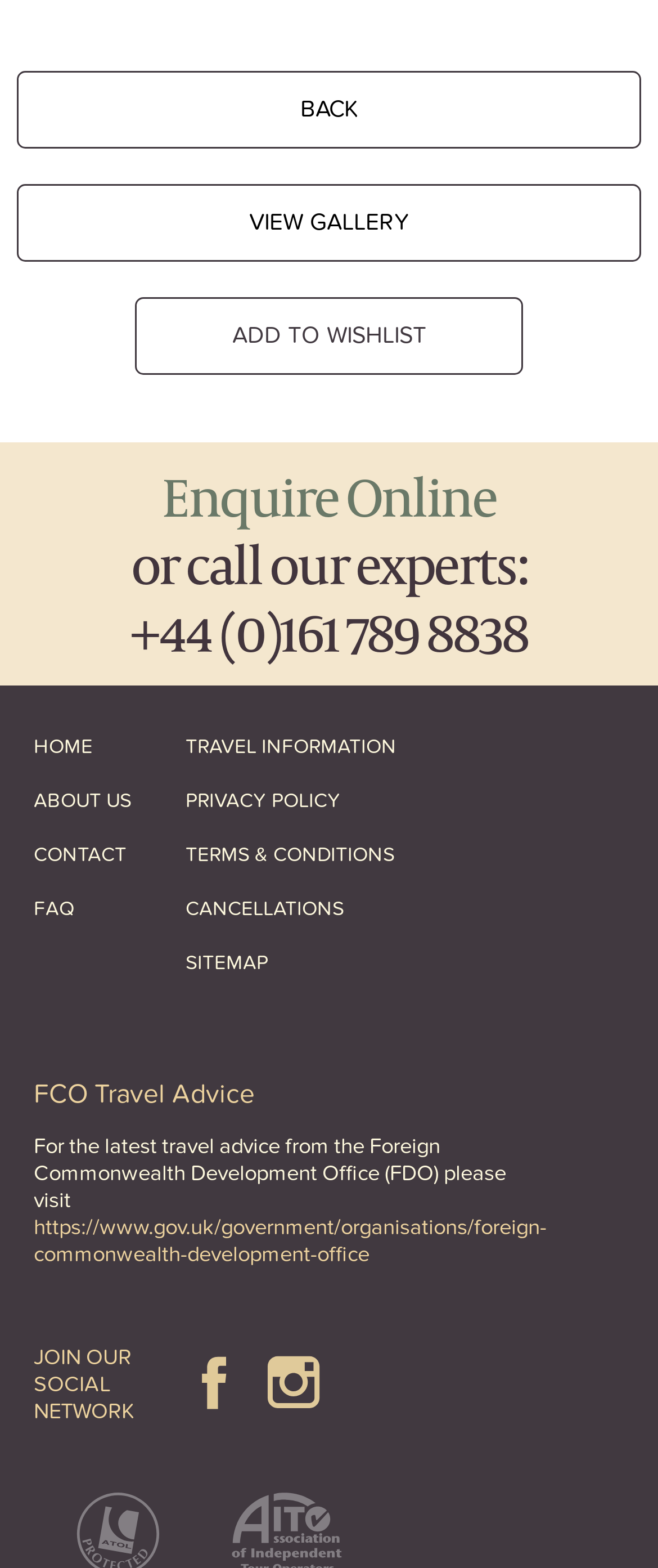Answer in one word or a short phrase: 
What is the phone number to call the experts?

+44 (0)161 789 8838